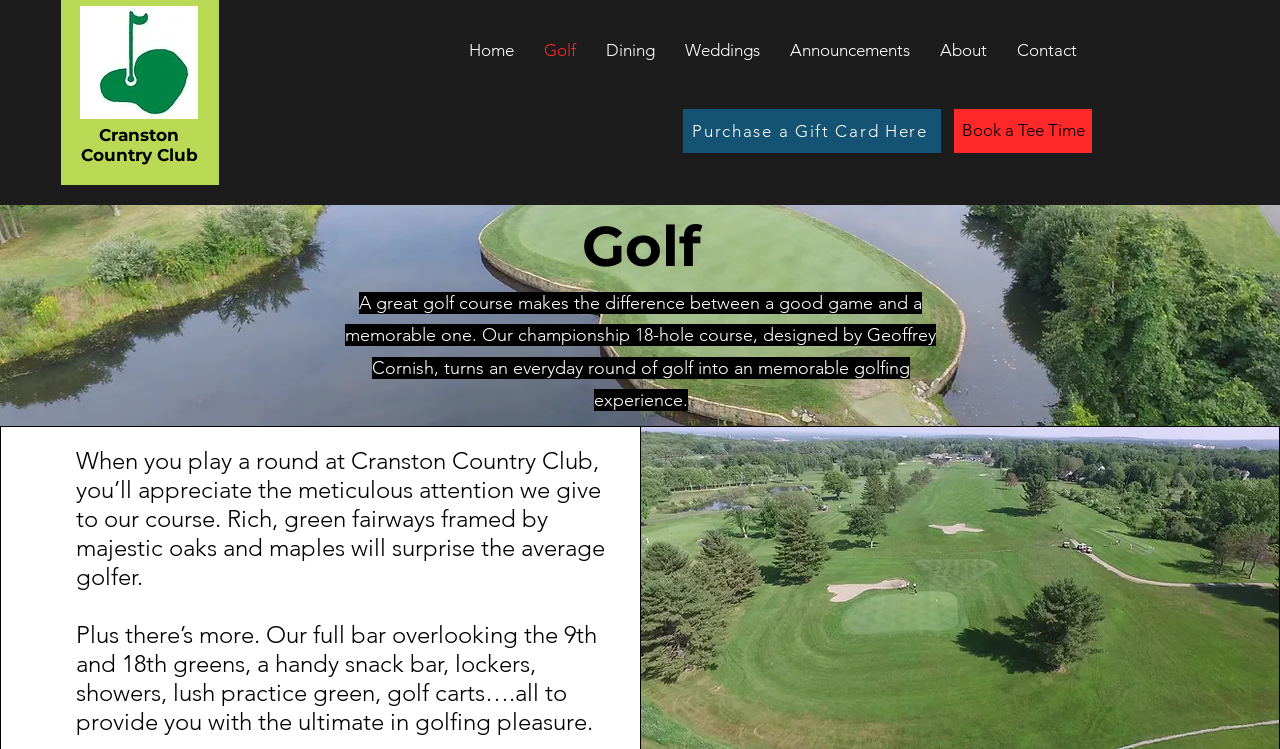Pinpoint the bounding box coordinates of the clickable element needed to complete the instruction: "Purchase a gift card". The coordinates should be provided as four float numbers between 0 and 1: [left, top, right, bottom].

[0.534, 0.146, 0.735, 0.204]